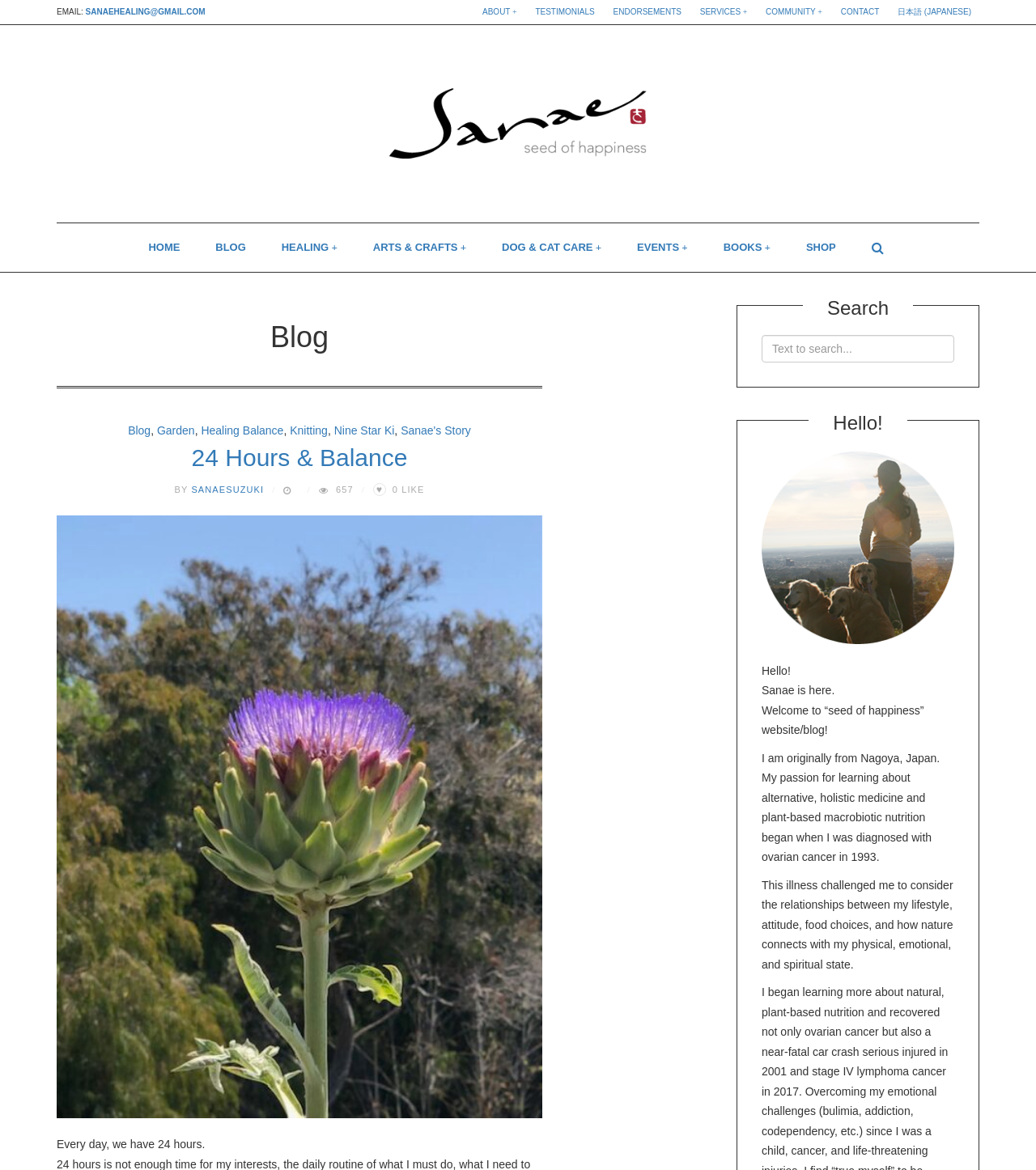What is the email address of the blogger?
Please answer the question as detailed as possible.

I found the email address by looking at the top section of the webpage, where it says 'EMAIL:' followed by a link with the email address 'SANAEHEALING@GMAIL.COM'.